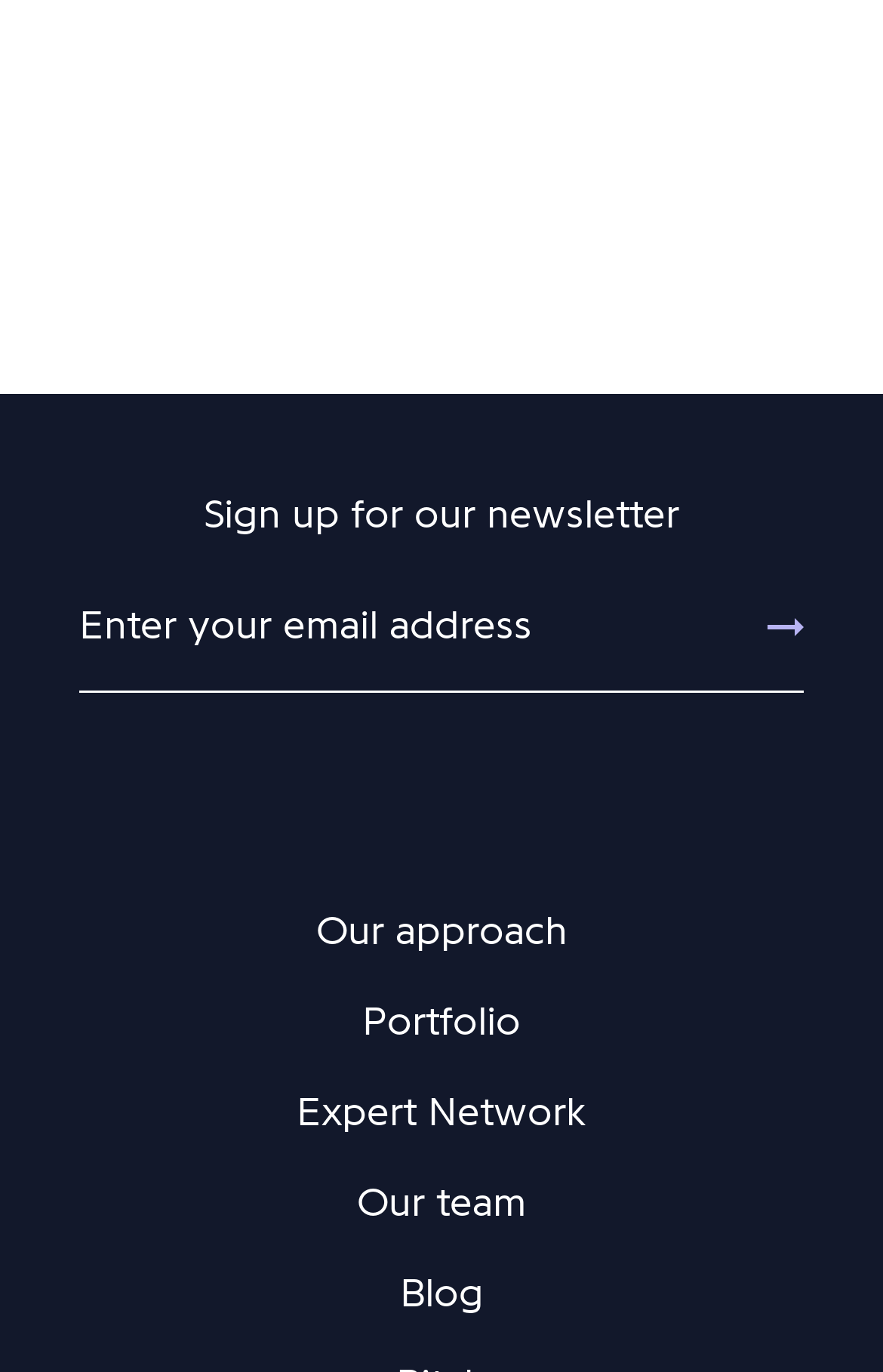Please pinpoint the bounding box coordinates for the region I should click to adhere to this instruction: "View Our approach".

[0.358, 0.66, 0.642, 0.696]